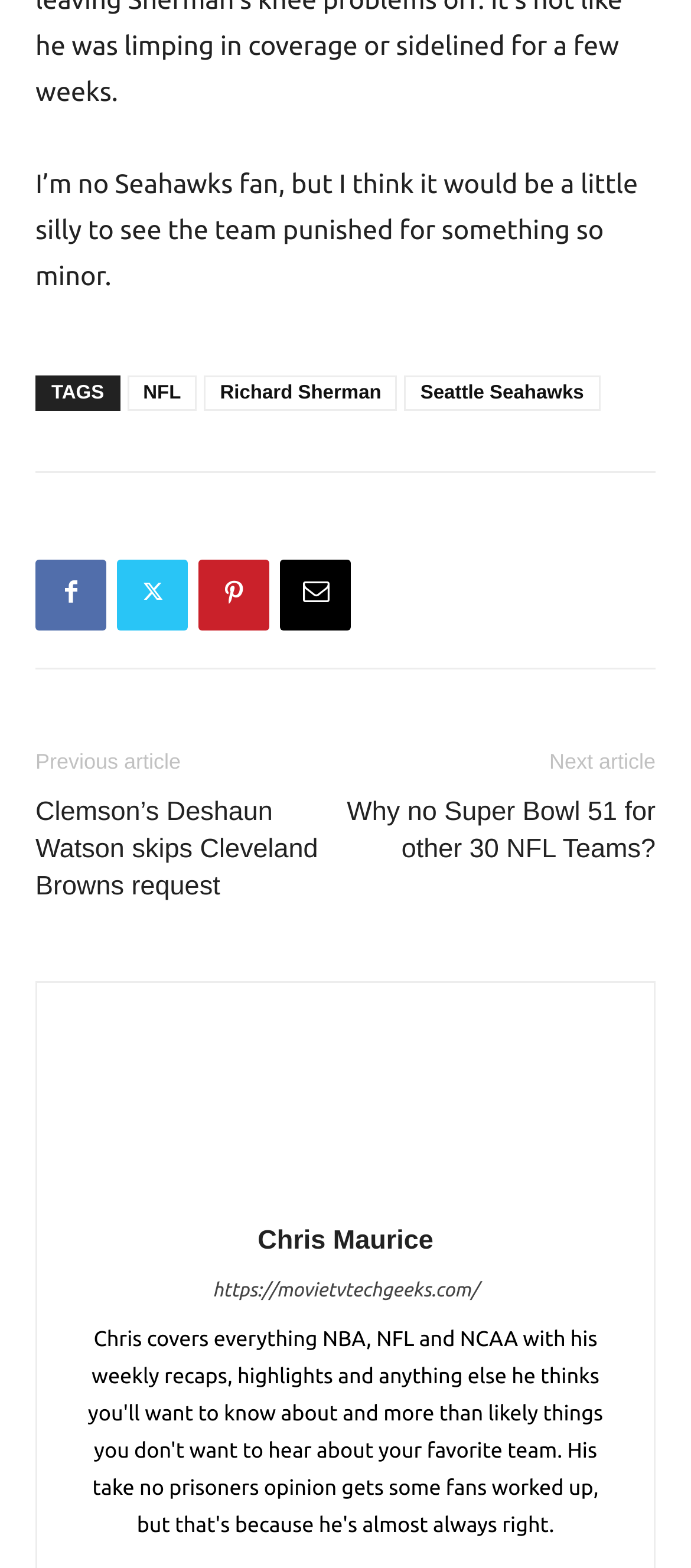Locate the bounding box coordinates of the element's region that should be clicked to carry out the following instruction: "Like the article on Facebook". The coordinates need to be four float numbers between 0 and 1, i.e., [left, top, right, bottom].

[0.051, 0.325, 0.821, 0.348]